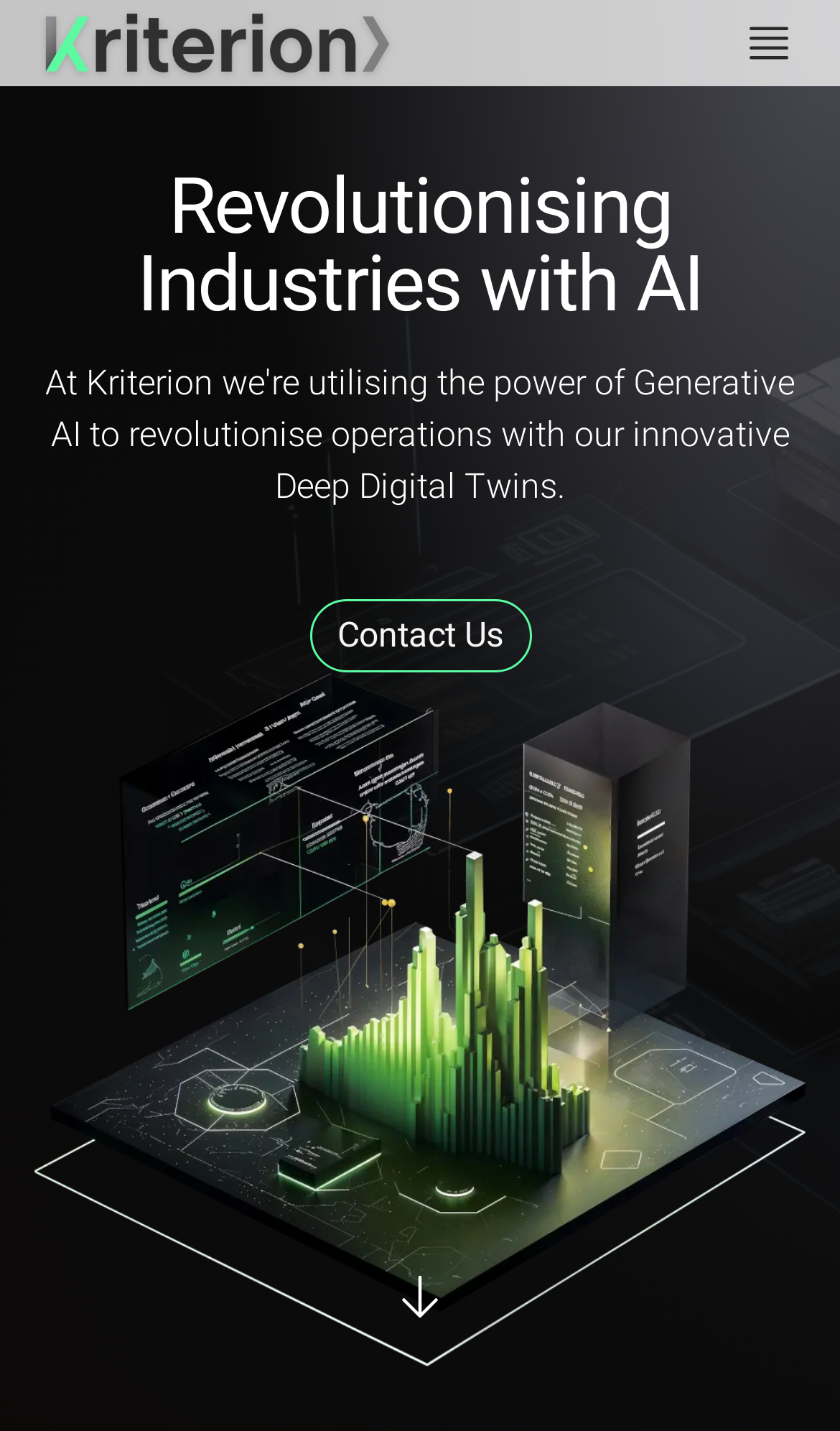Use one word or a short phrase to answer the question provided: 
What is the main image on the webpage?

Hero image